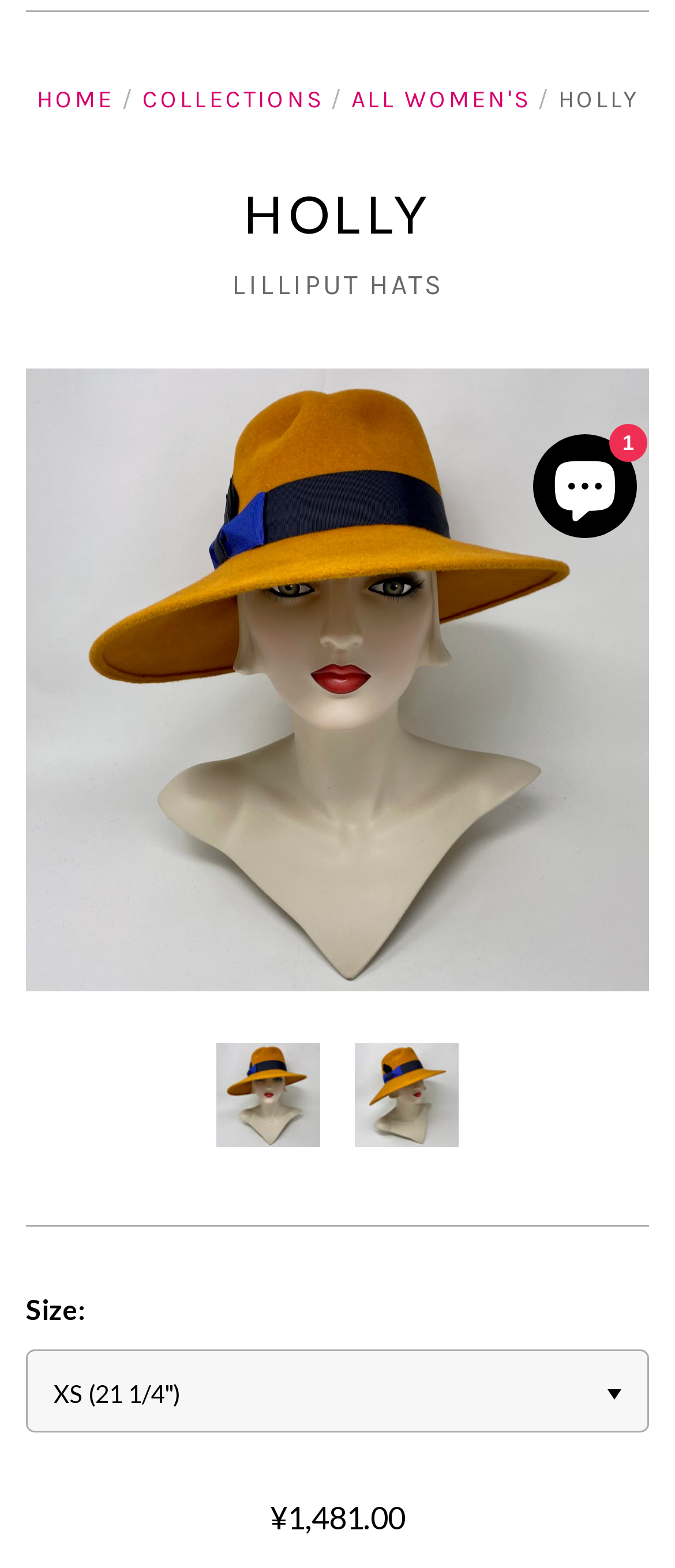Based on the element description: "THE GORD DOWNIE COLLABORATION", identify the UI element and provide its bounding box coordinates. Use four float numbers between 0 and 1, [left, top, right, bottom].

[0.0, 0.237, 1.0, 0.297]